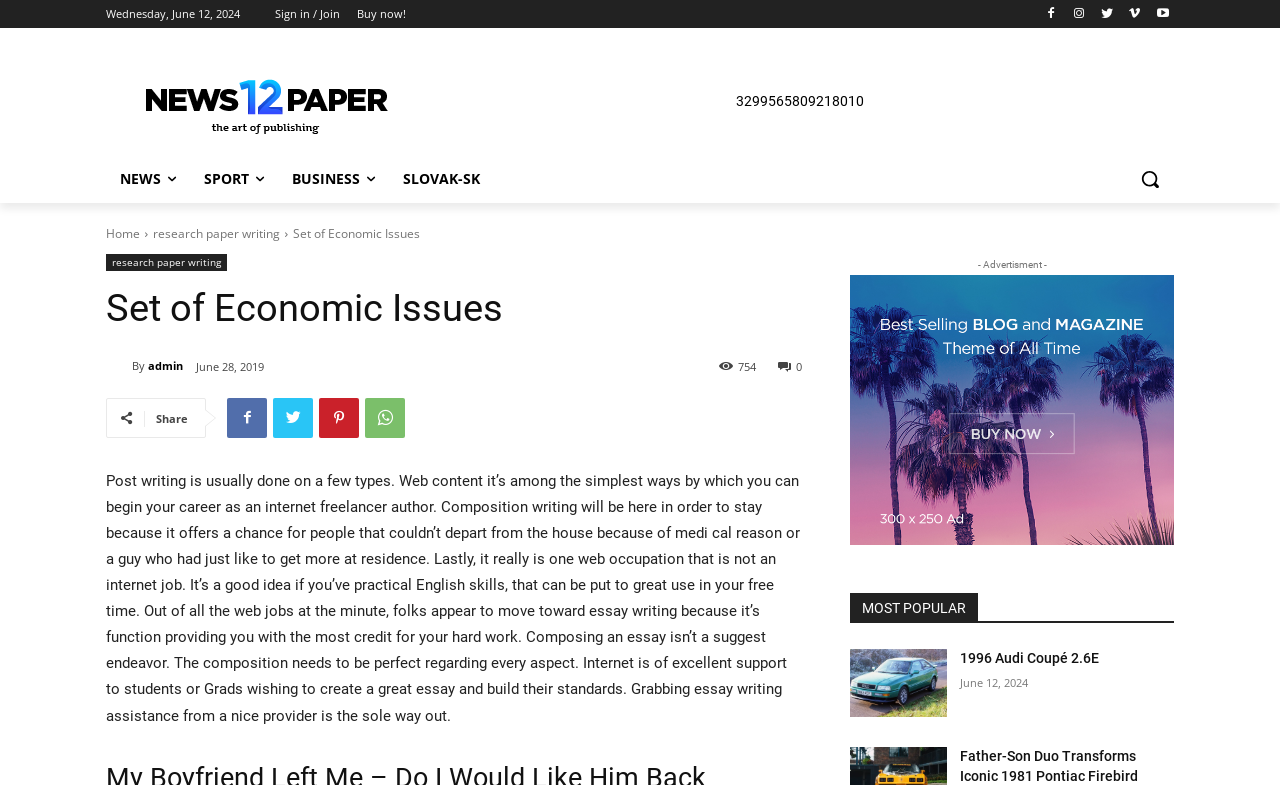Examine the image and give a thorough answer to the following question:
What is the category of the news article?

The category of the news article is business, as indicated by the link 'BUSINESS' at the top of the webpage, which suggests that the article is related to business news.